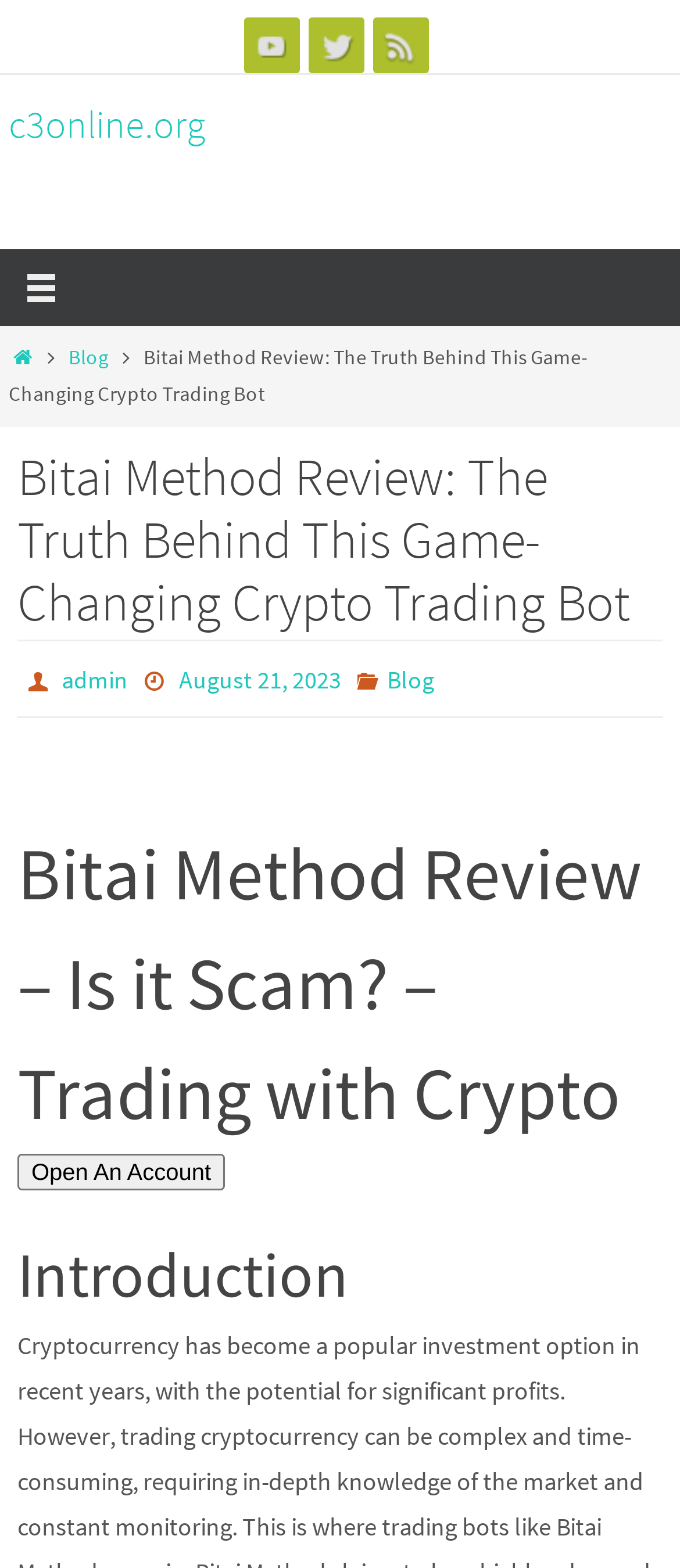What is the category of the review?
Please answer the question as detailed as possible.

The category of the review is mentioned in the webpage as 'Blog', which is located below the title of the webpage and above the main content.